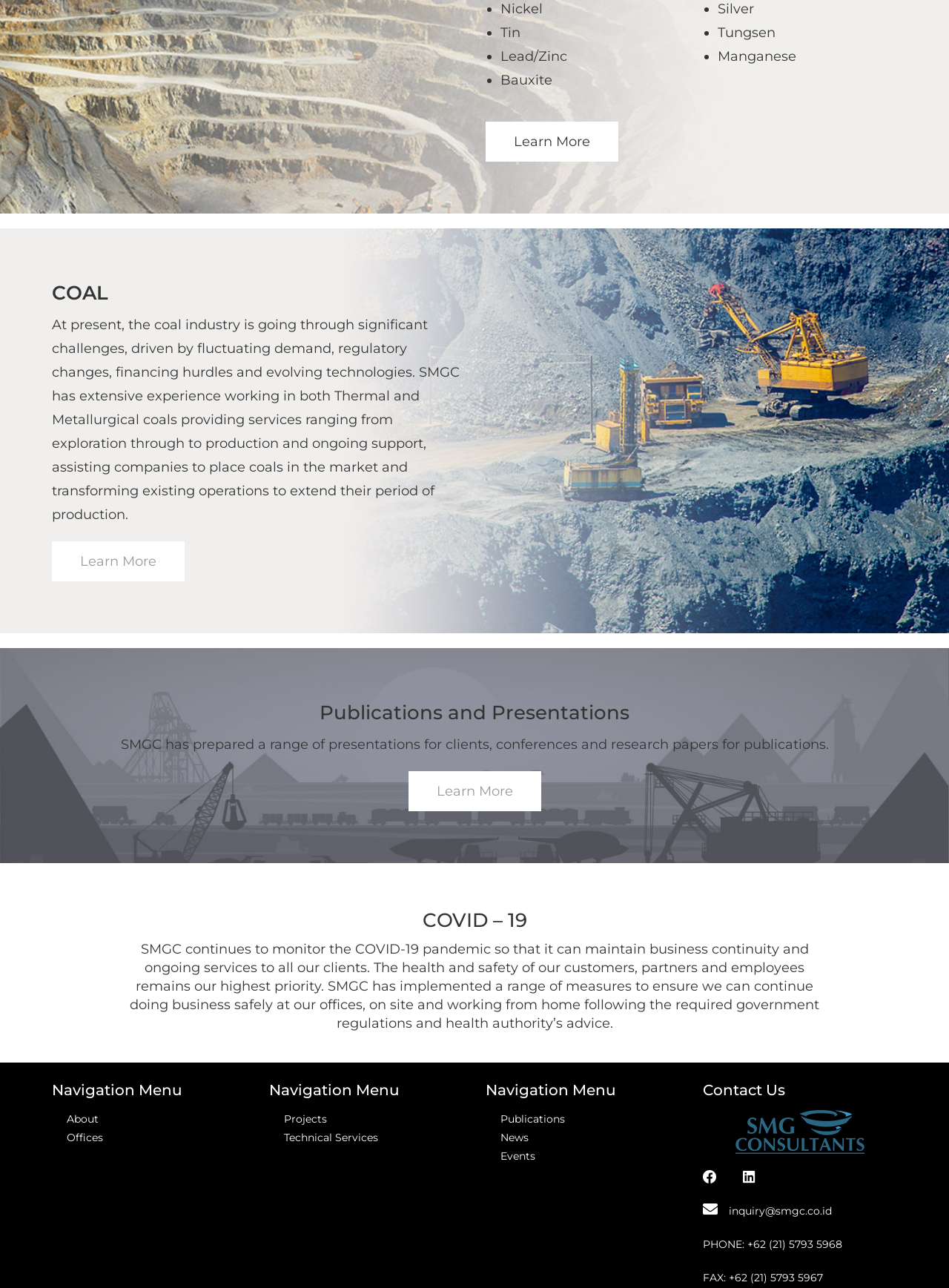Please find the bounding box coordinates (top-left x, top-left y, bottom-right x, bottom-right y) in the screenshot for the UI element described as follows: +62 (21) 5793 5968

[0.787, 0.961, 0.887, 0.971]